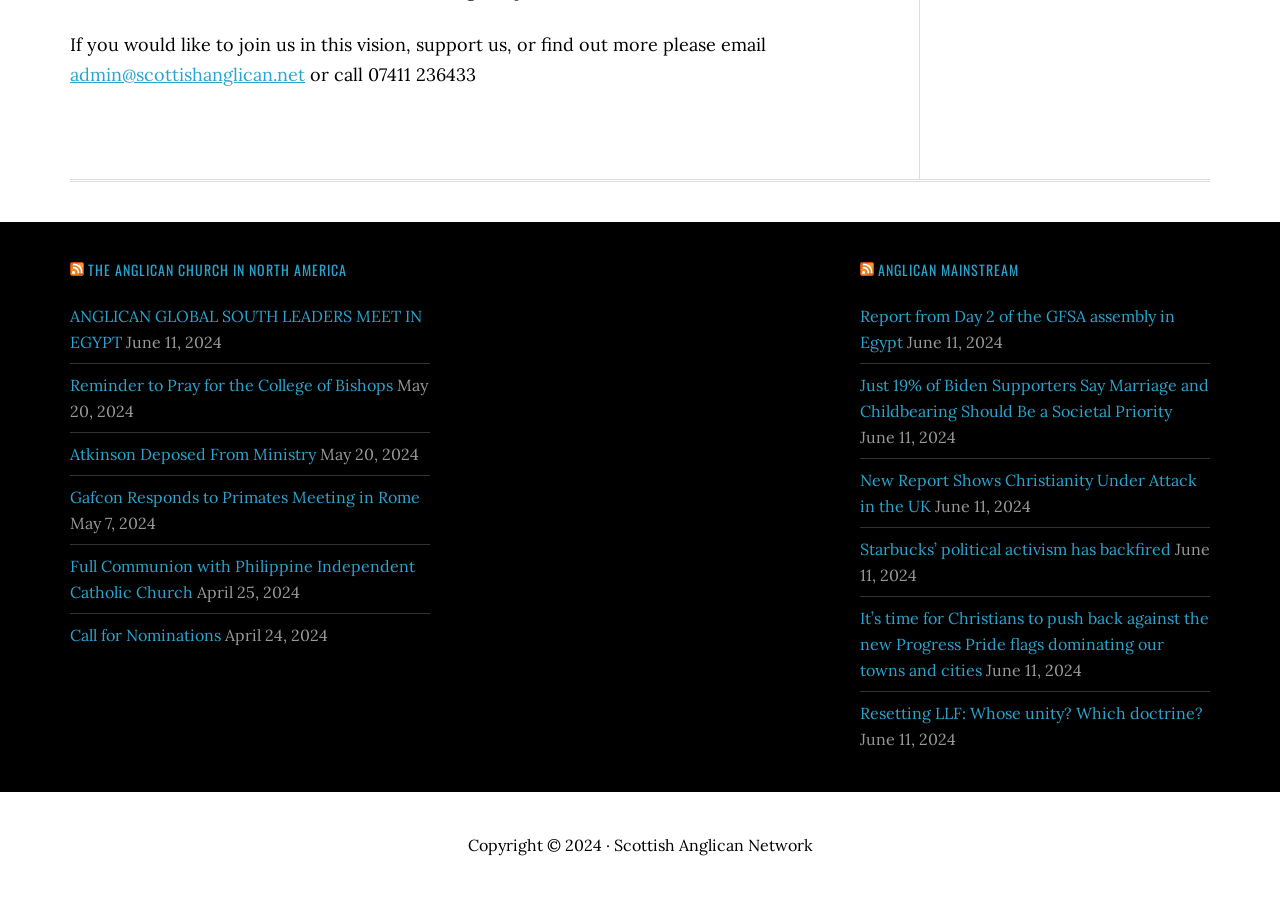Please specify the bounding box coordinates of the clickable region necessary for completing the following instruction: "Search for something". The coordinates must consist of four float numbers between 0 and 1, i.e., [left, top, right, bottom].

None